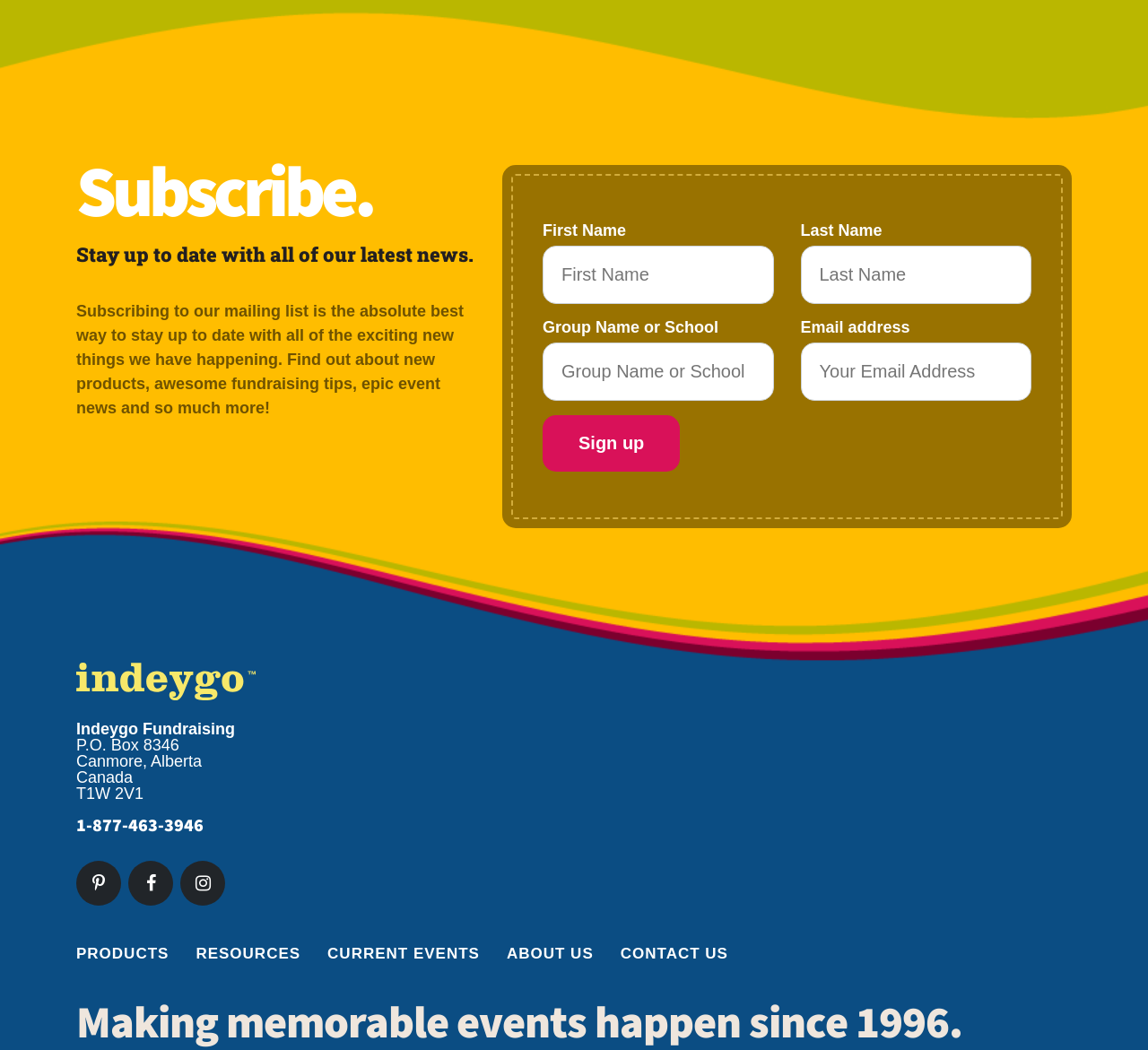Please specify the coordinates of the bounding box for the element that should be clicked to carry out this instruction: "Click sign up". The coordinates must be four float numbers between 0 and 1, formatted as [left, top, right, bottom].

[0.473, 0.396, 0.592, 0.449]